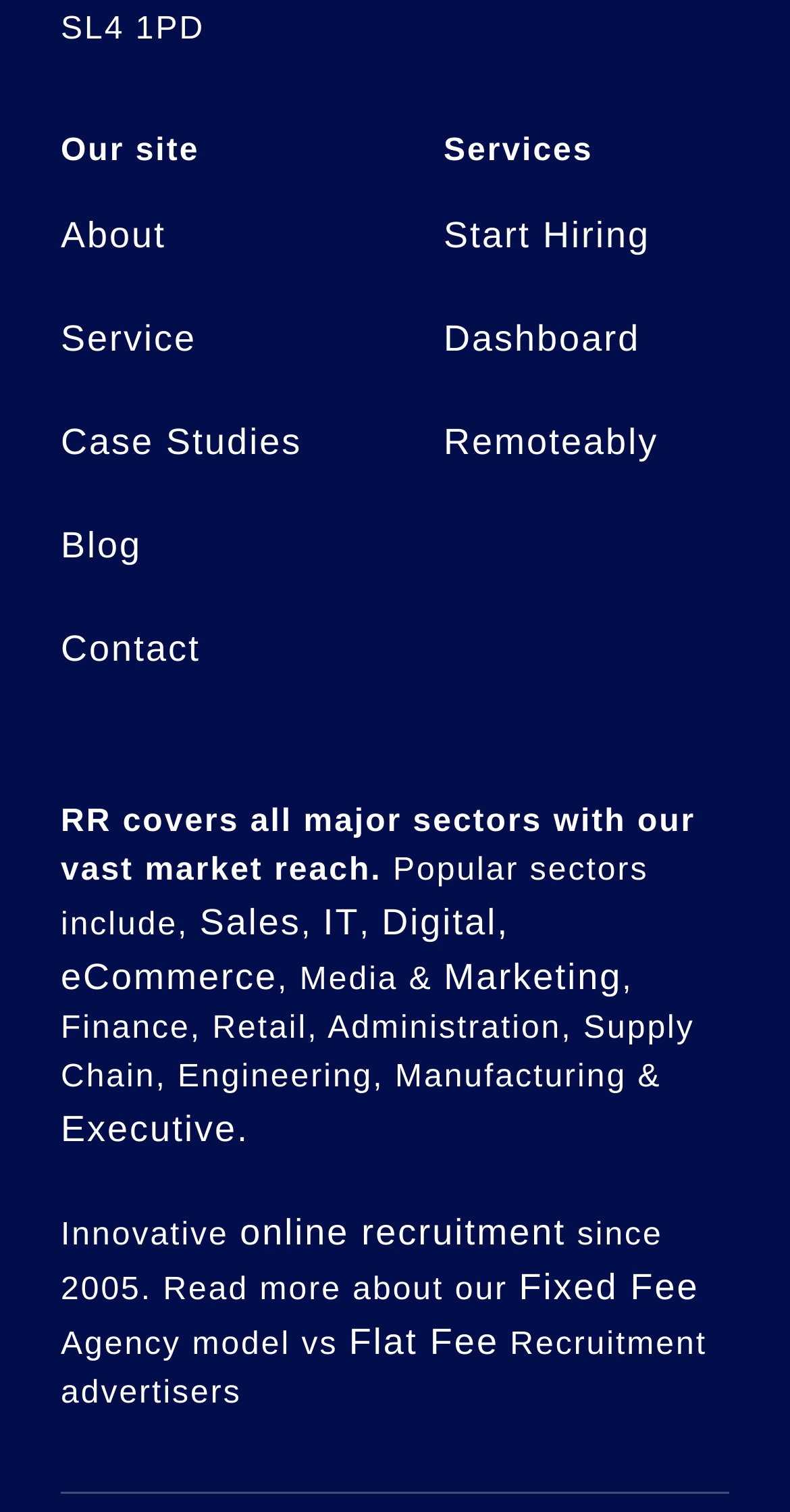Can you specify the bounding box coordinates for the region that should be clicked to fulfill this instruction: "Click on About".

[0.077, 0.138, 0.21, 0.206]